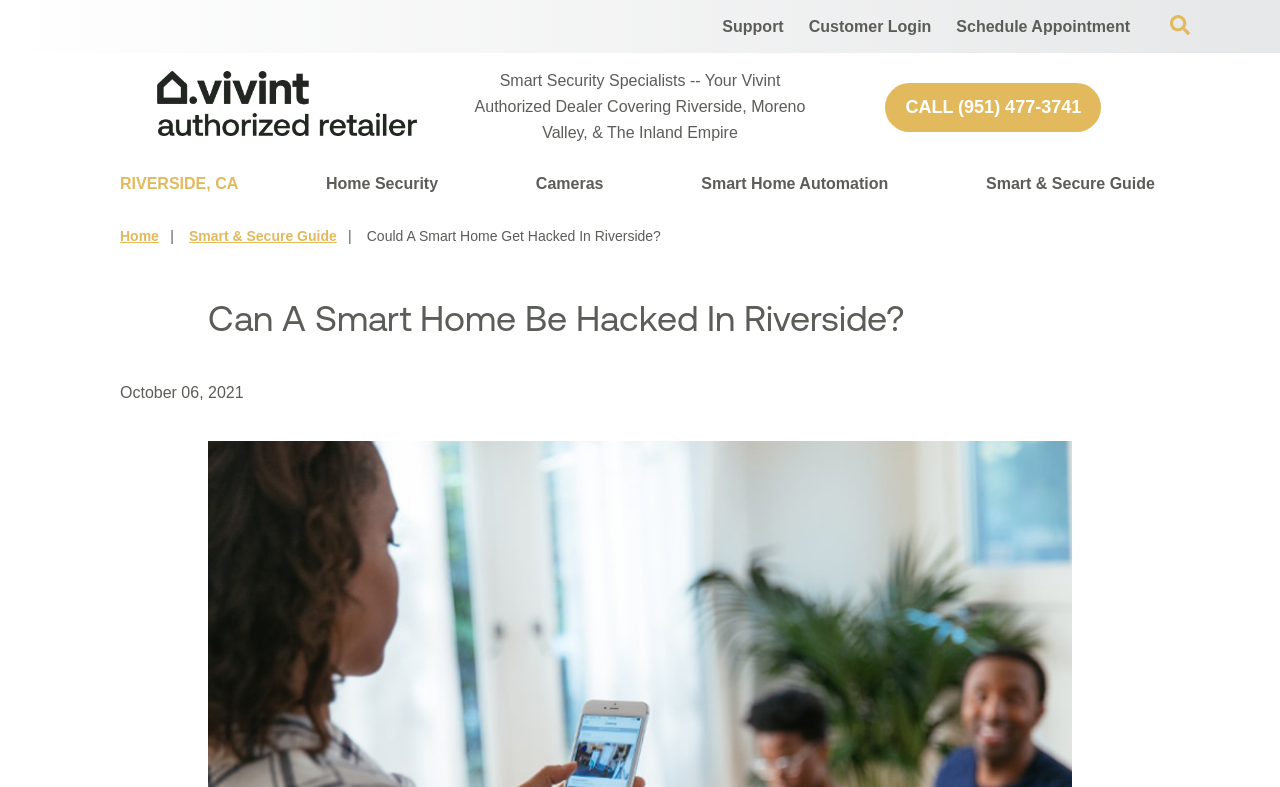Provide your answer in one word or a succinct phrase for the question: 
What is the phone number to call for Vivint services?

(951) 477-3741